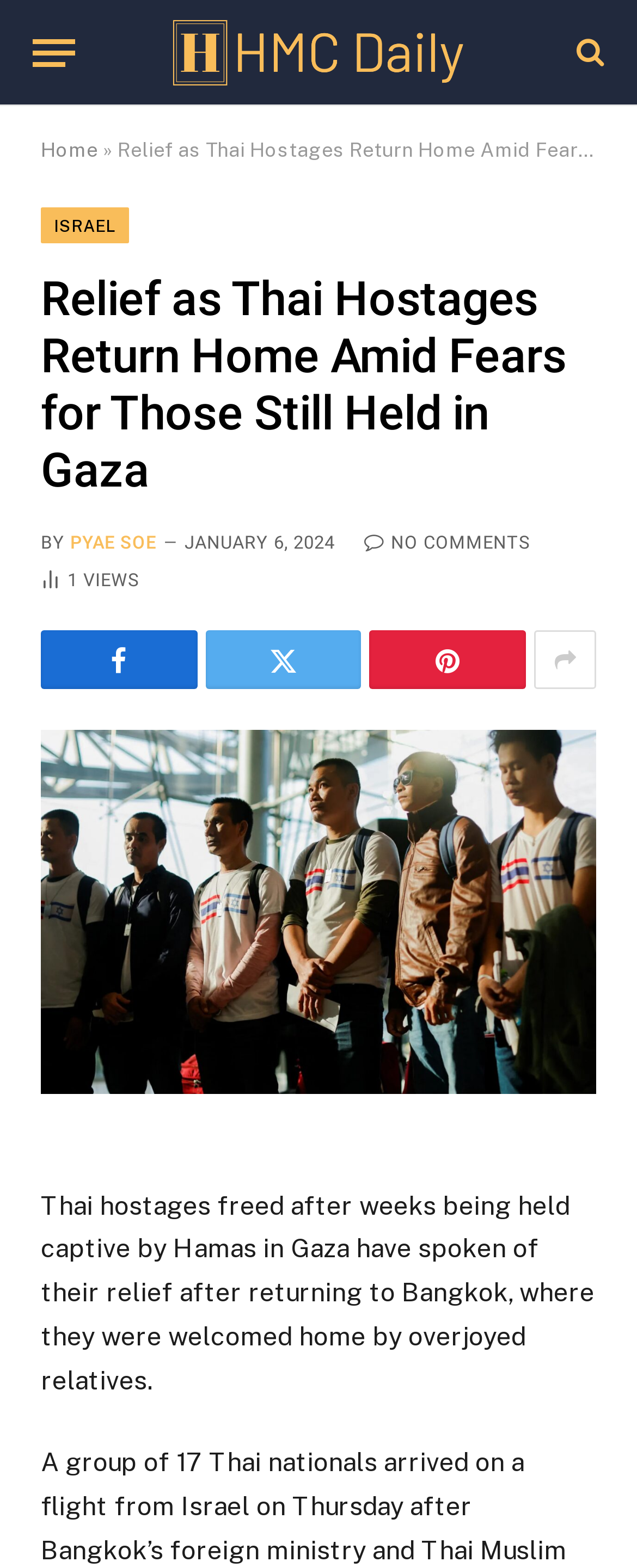Find and provide the bounding box coordinates for the UI element described with: "Israel".

[0.064, 0.133, 0.202, 0.156]